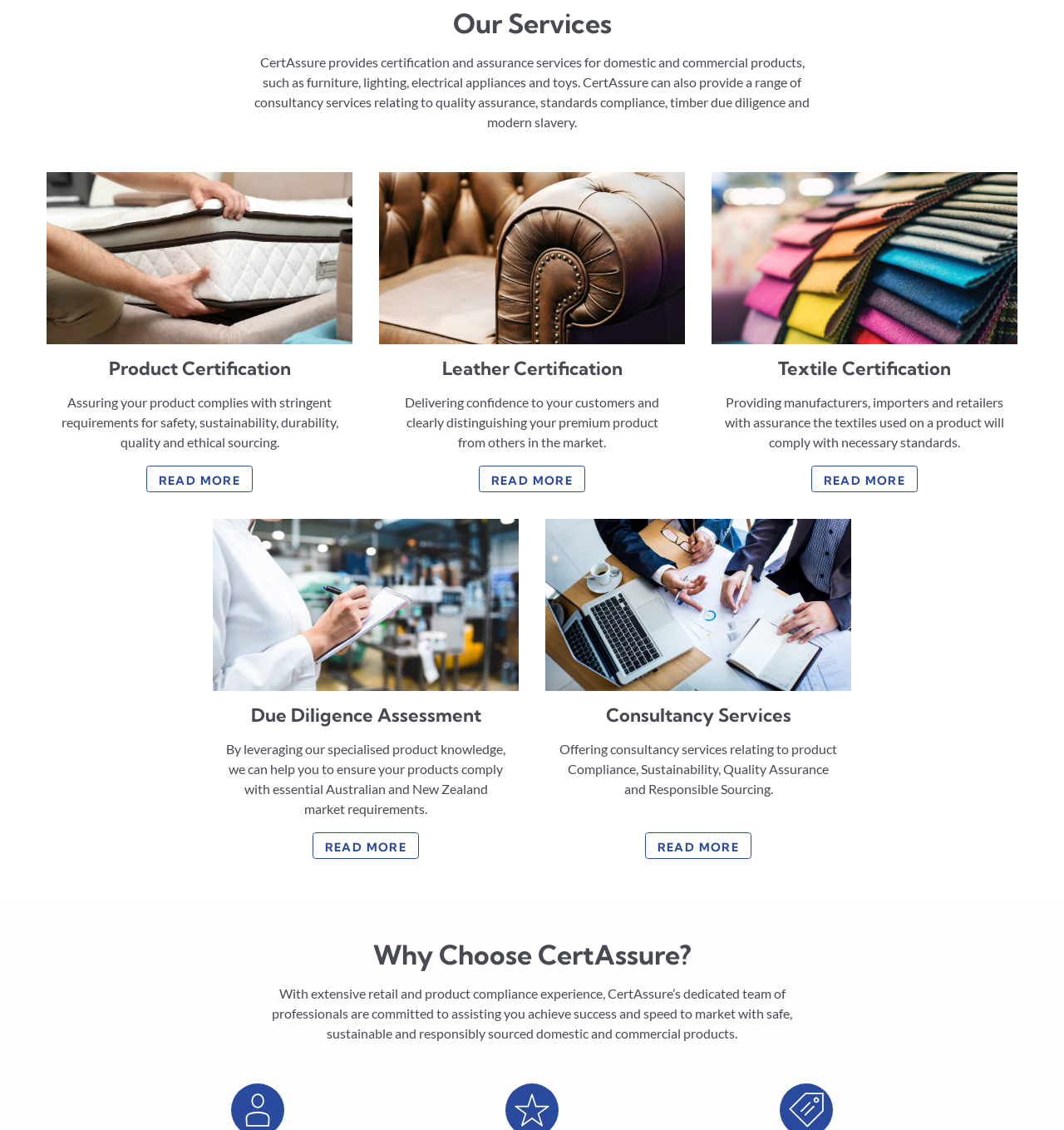Kindly determine the bounding box coordinates for the area that needs to be clicked to execute this instruction: "Explore textile certification".

[0.762, 0.412, 0.863, 0.435]